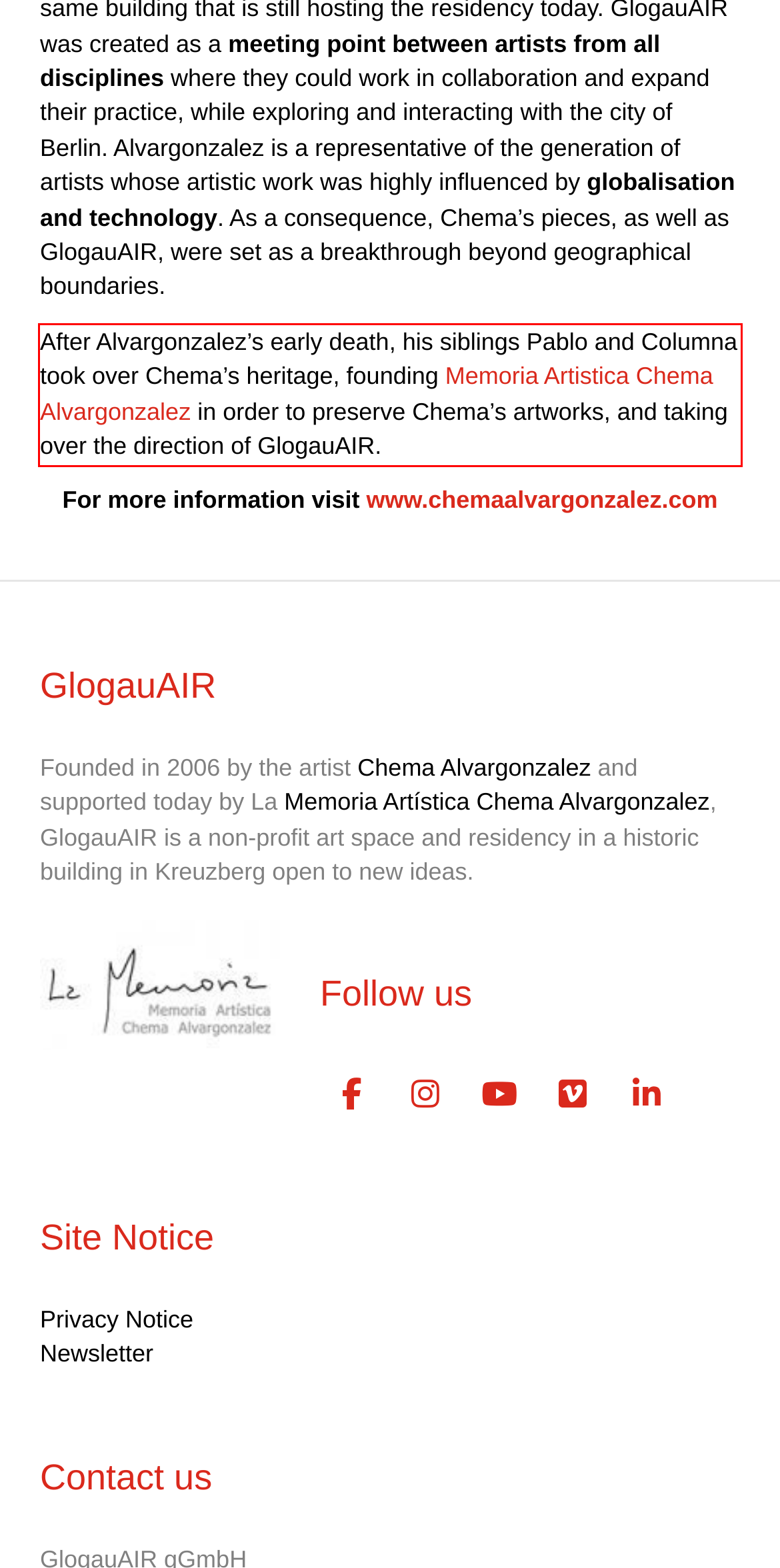Please look at the screenshot provided and find the red bounding box. Extract the text content contained within this bounding box.

After Alvargonzalez’s early death, his siblings Pablo and Columna took over Chema’s heritage, founding Memoria Artistica Chema Alvargonzalez in order to preserve Chema’s artworks, and taking over the direction of GlogauAIR.